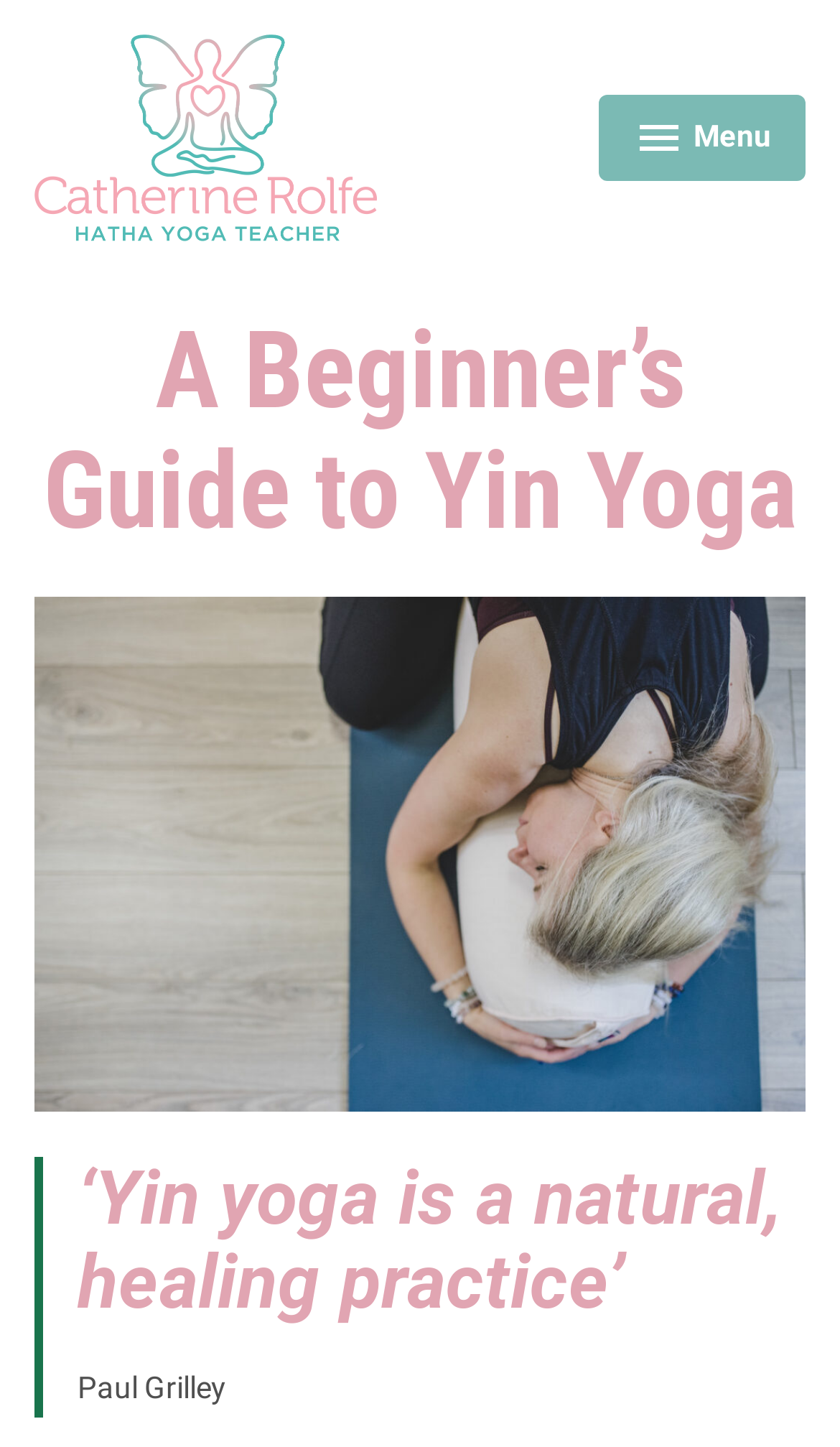Determine the webpage's heading and output its text content.

A Beginner’s Guide to Yin Yoga